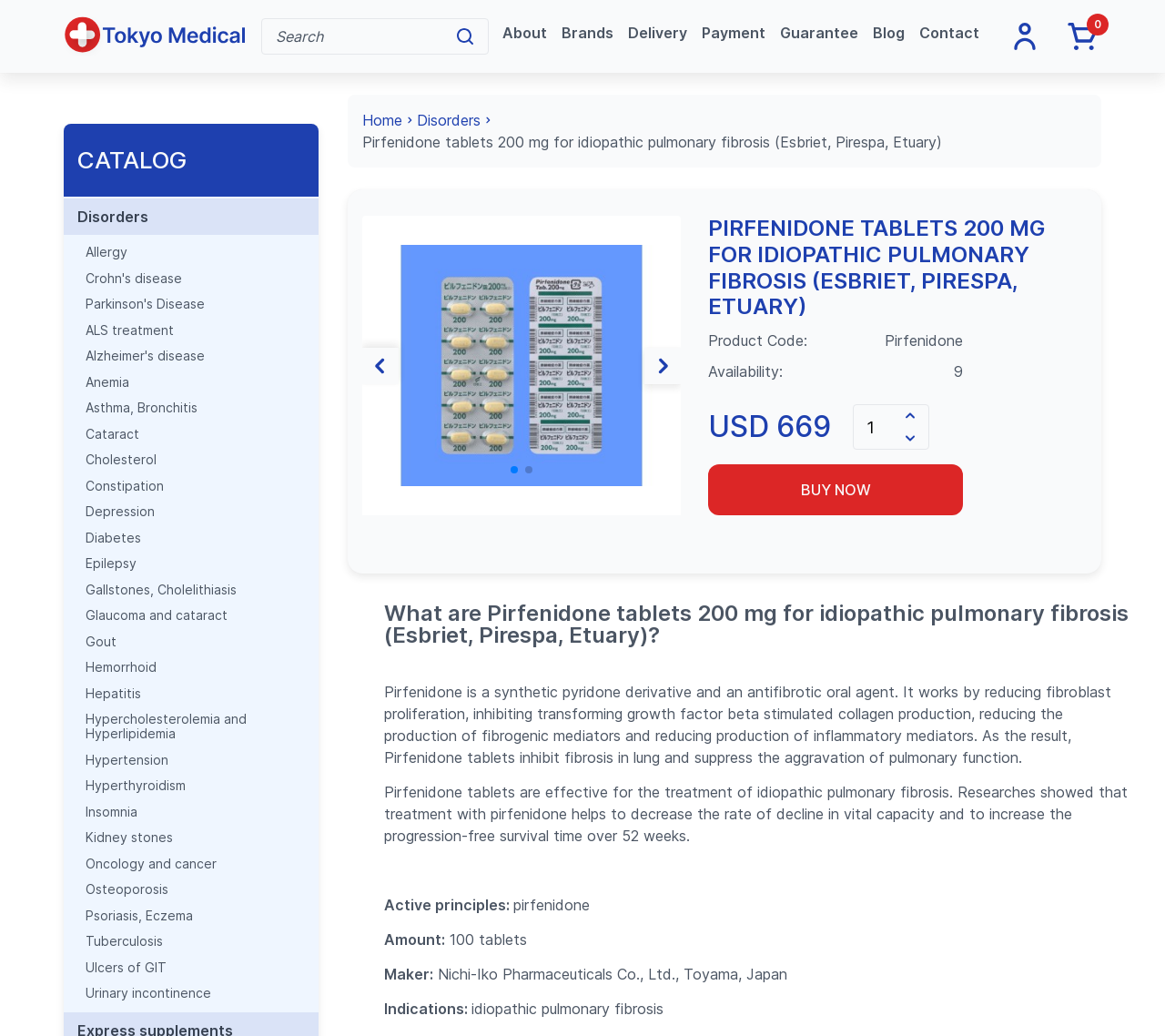Please identify the bounding box coordinates of the element's region that should be clicked to execute the following instruction: "View the 'Disorders' catalog". The bounding box coordinates must be four float numbers between 0 and 1, i.e., [left, top, right, bottom].

[0.055, 0.192, 0.273, 0.227]